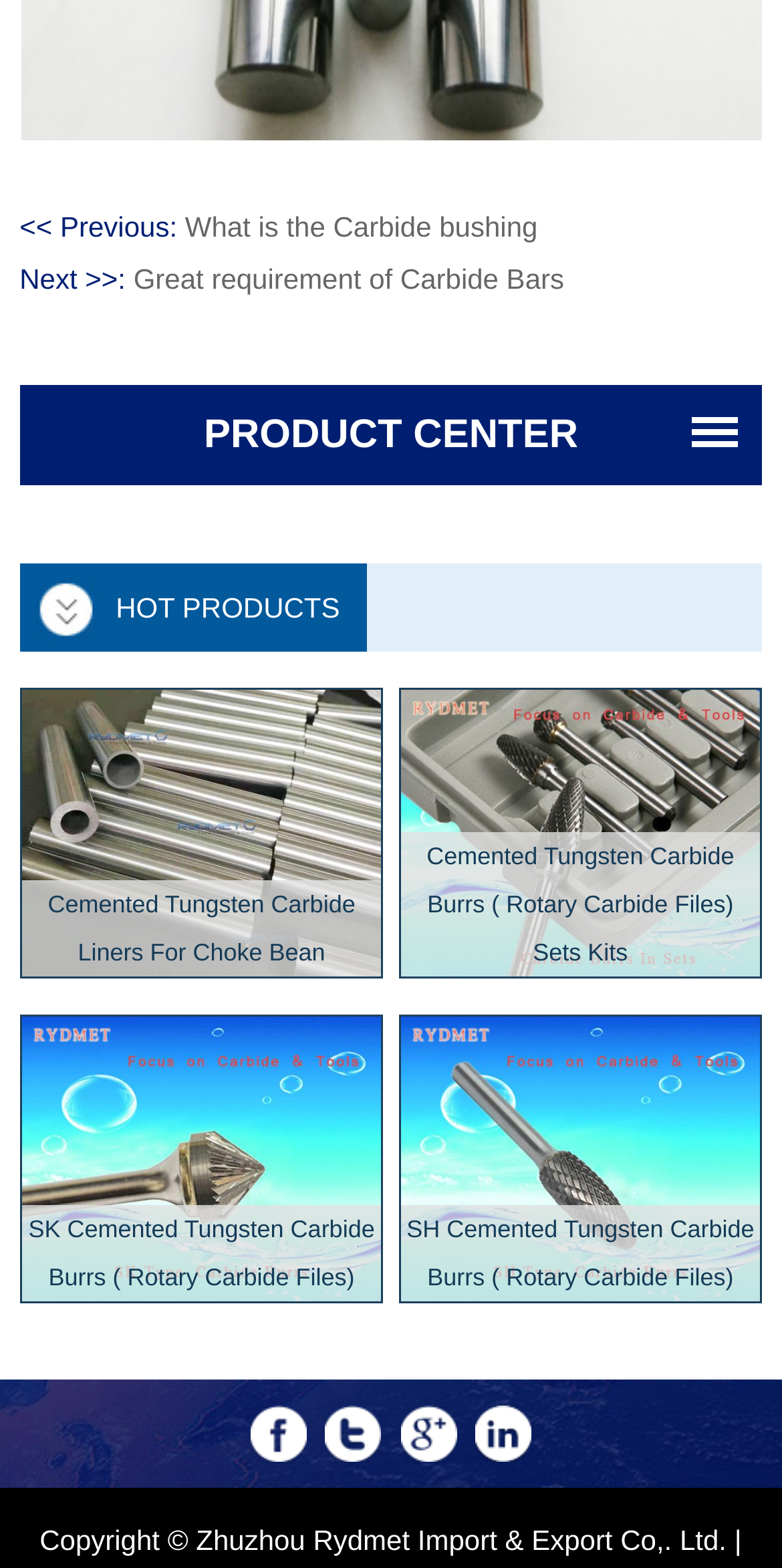Pinpoint the bounding box coordinates for the area that should be clicked to perform the following instruction: "Click on the 'What is the Carbide bushing' link".

[0.237, 0.134, 0.688, 0.155]